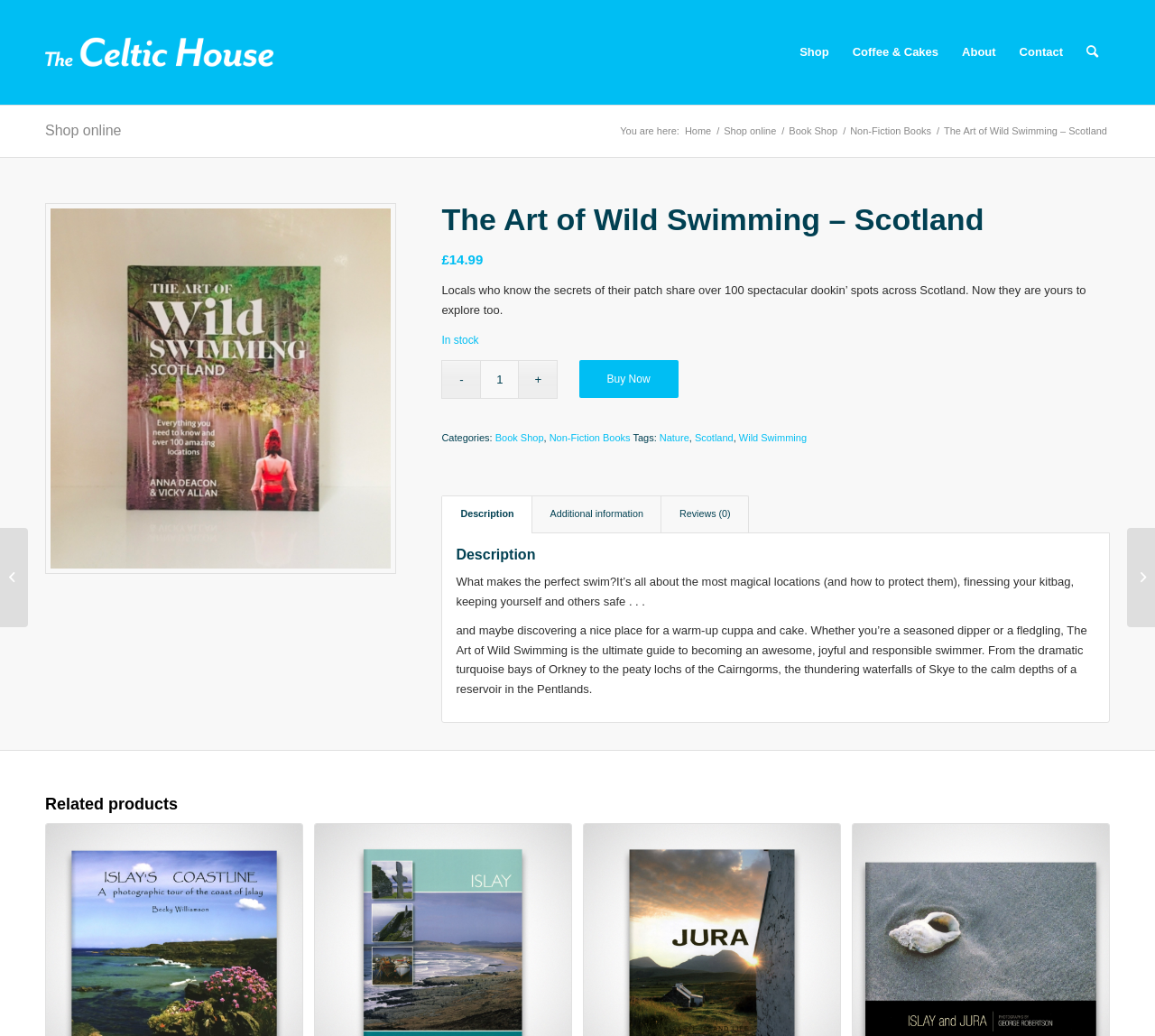From the element description About, predict the bounding box coordinates of the UI element. The coordinates must be specified in the format (top-left x, top-left y, bottom-right x, bottom-right y) and should be within the 0 to 1 range.

[0.823, 0.0, 0.872, 0.101]